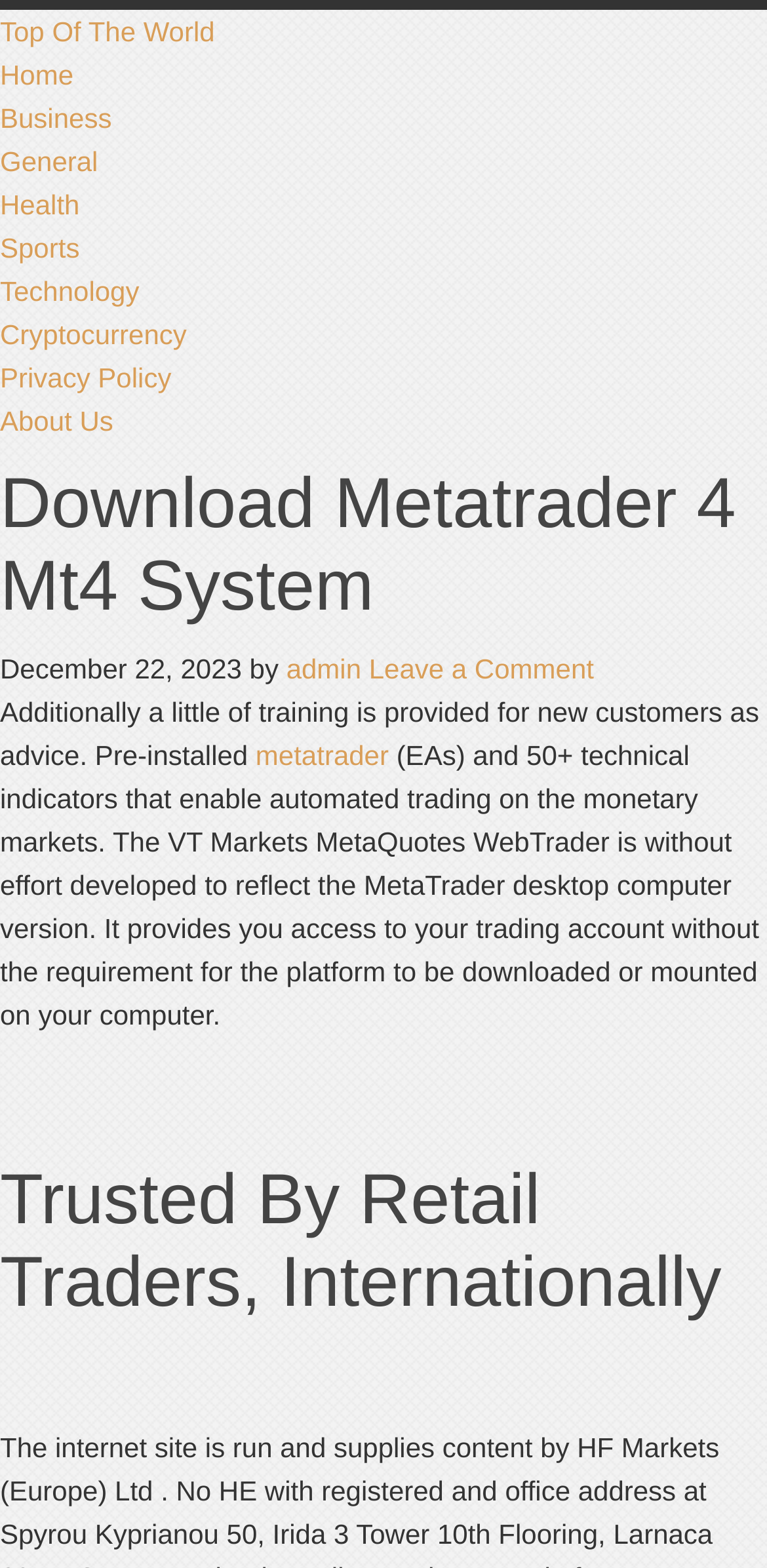Answer the question in a single word or phrase:
What is the name of the web trader platform?

VT Markets MetaQuotes WebTrader